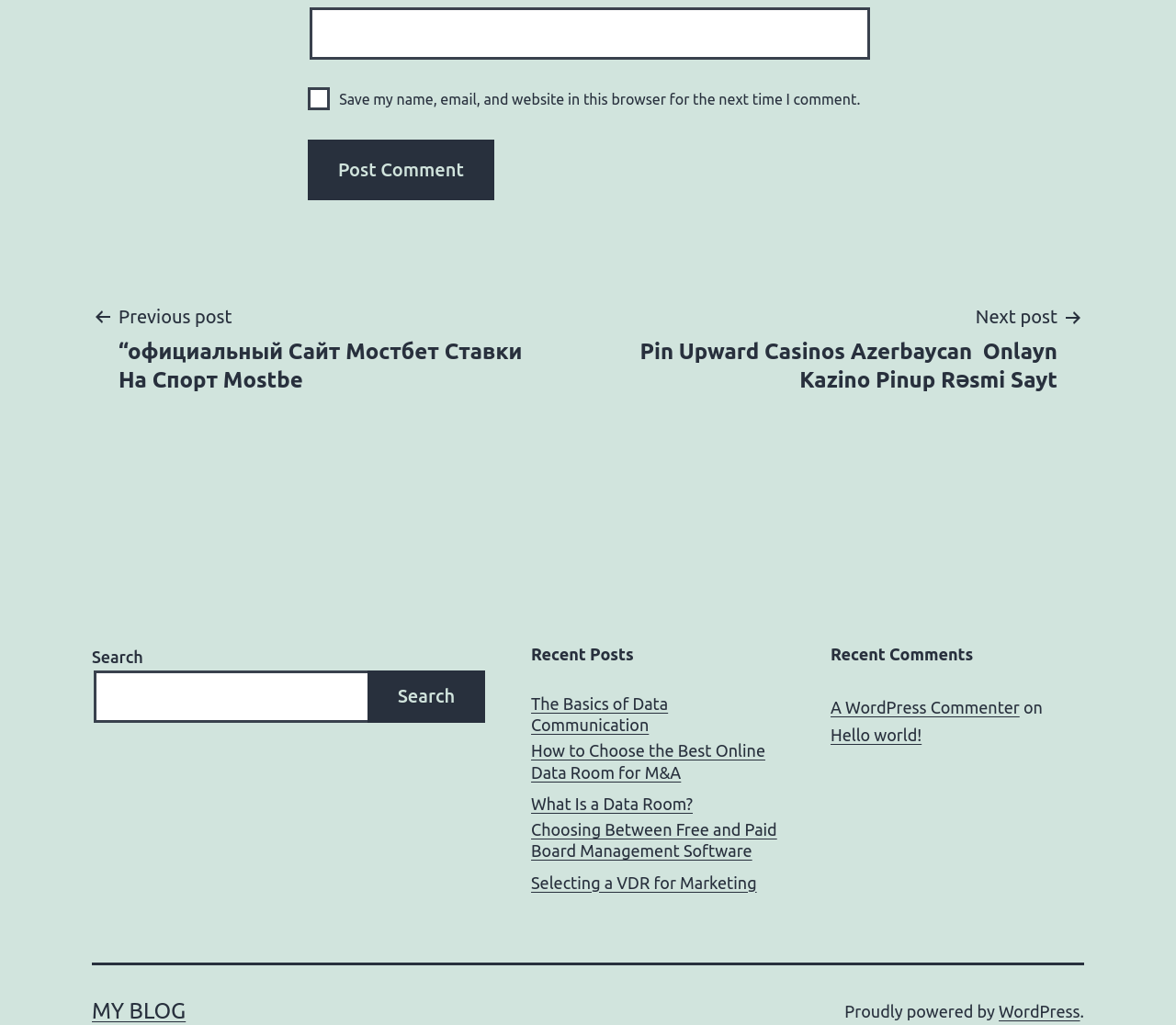Using the details from the image, please elaborate on the following question: How many recent comments are listed?

There is one article listed under 'Recent Comments' with a link to a comment by 'A WordPress Commenter' on the post 'Hello world!'. This suggests that there is only one recent comment listed.